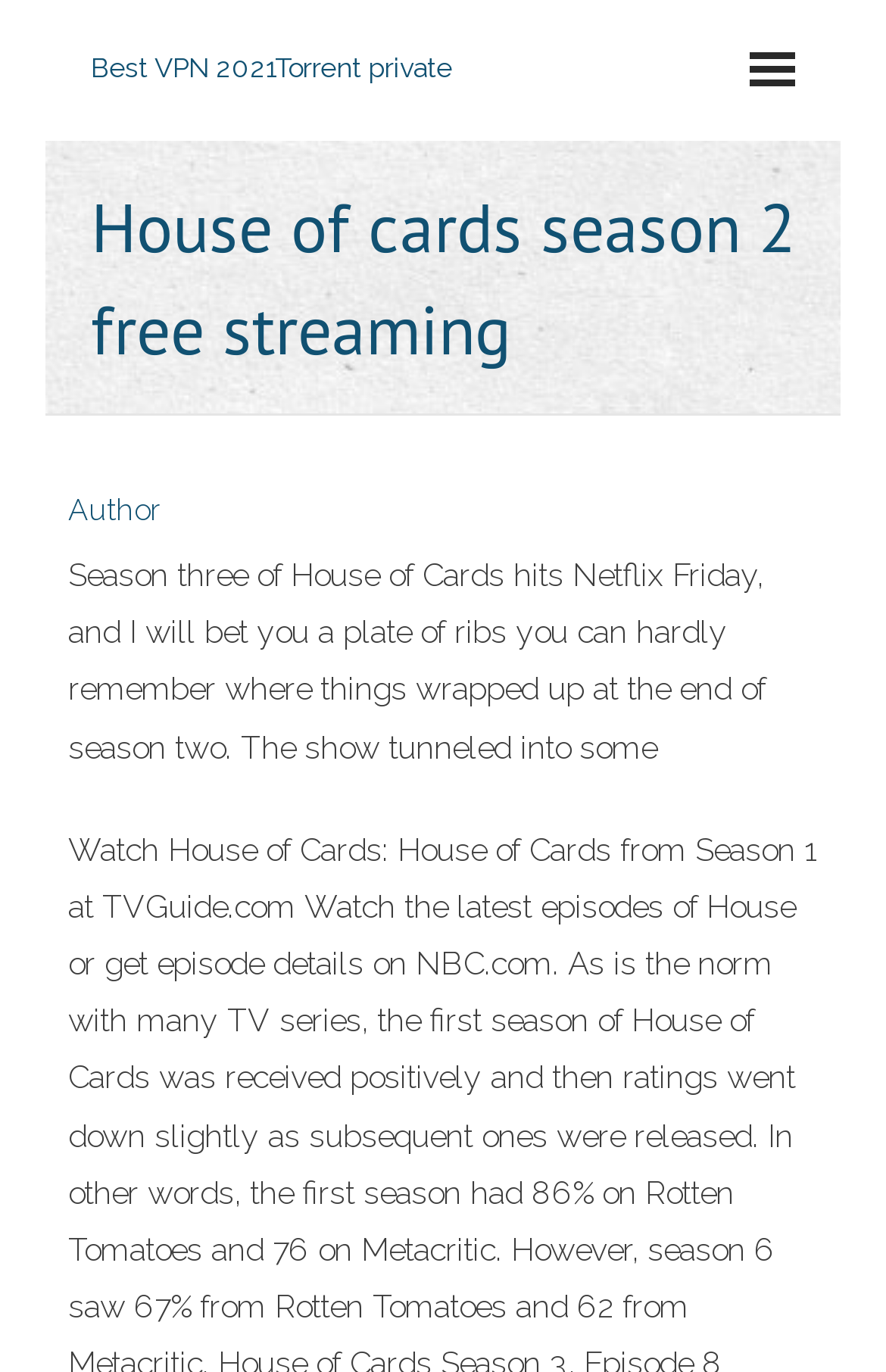What is the topic of the webpage?
Answer the question with a thorough and detailed explanation.

Based on the webpage content, specifically the heading 'House of cards season 2 free streaming' and the static text 'Season three of House of Cards hits Netflix Friday...', it is clear that the topic of the webpage is related to the TV show House of Cards.